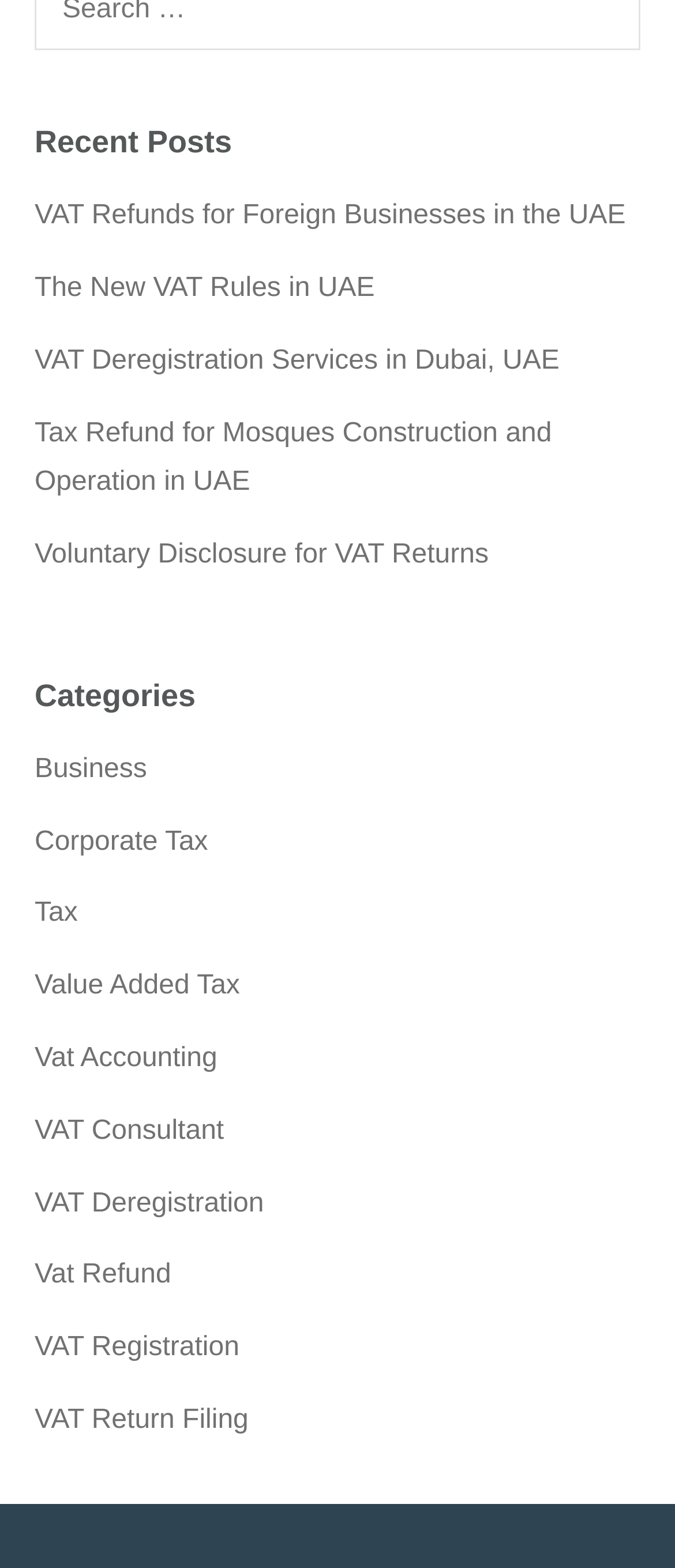What is the category of the link 'VAT Refunds for Foreign Businesses in the UAE'?
Please give a detailed and thorough answer to the question, covering all relevant points.

The link 'VAT Refunds for Foreign Businesses in the UAE' is located under the 'Recent Posts' section, and its category can be determined by looking at the 'Categories' section, where 'Value Added Tax' is one of the categories listed.